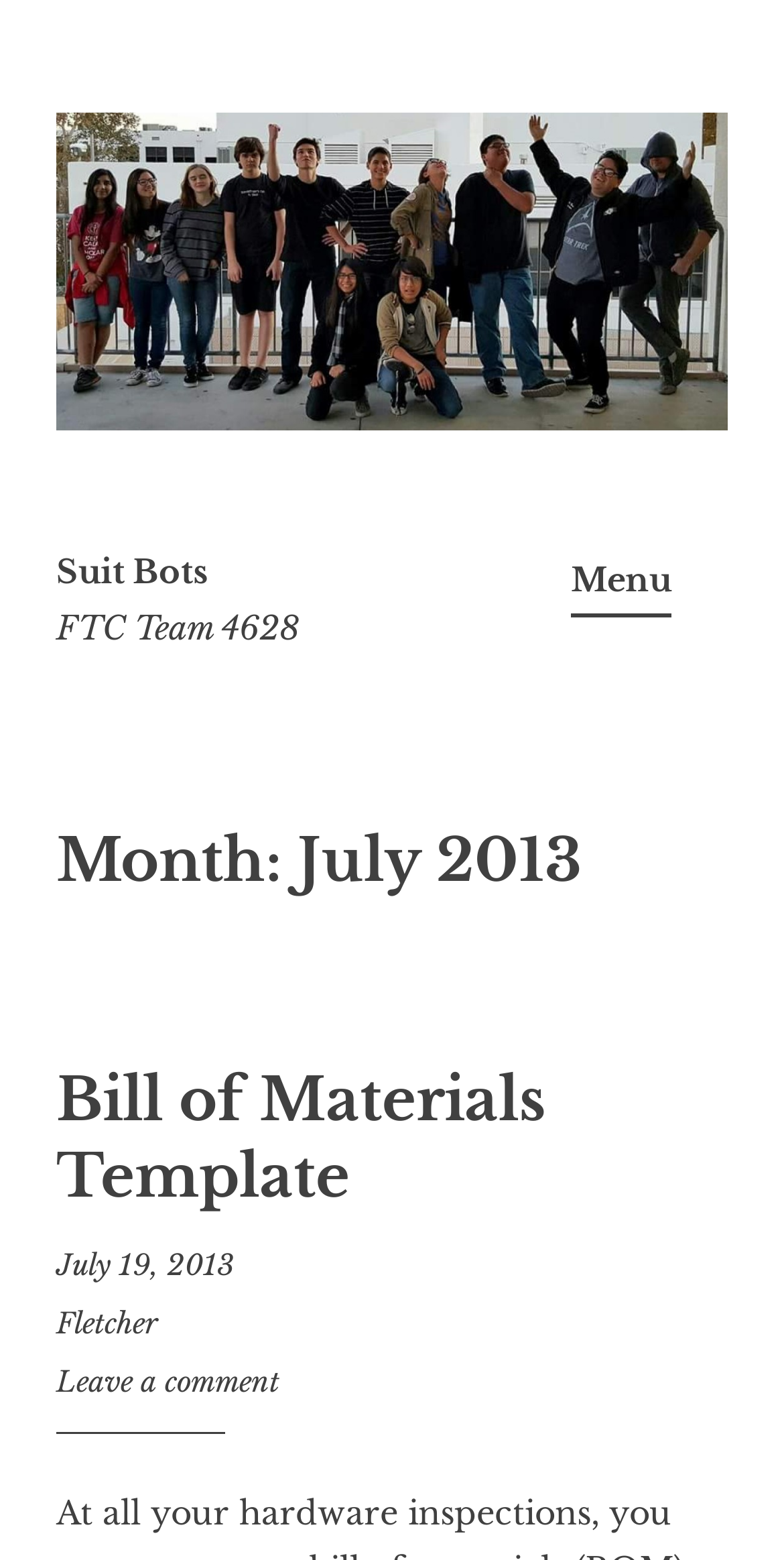Given the description: "Bill of Materials Template", determine the bounding box coordinates of the UI element. The coordinates should be formatted as four float numbers between 0 and 1, [left, top, right, bottom].

[0.072, 0.682, 0.697, 0.777]